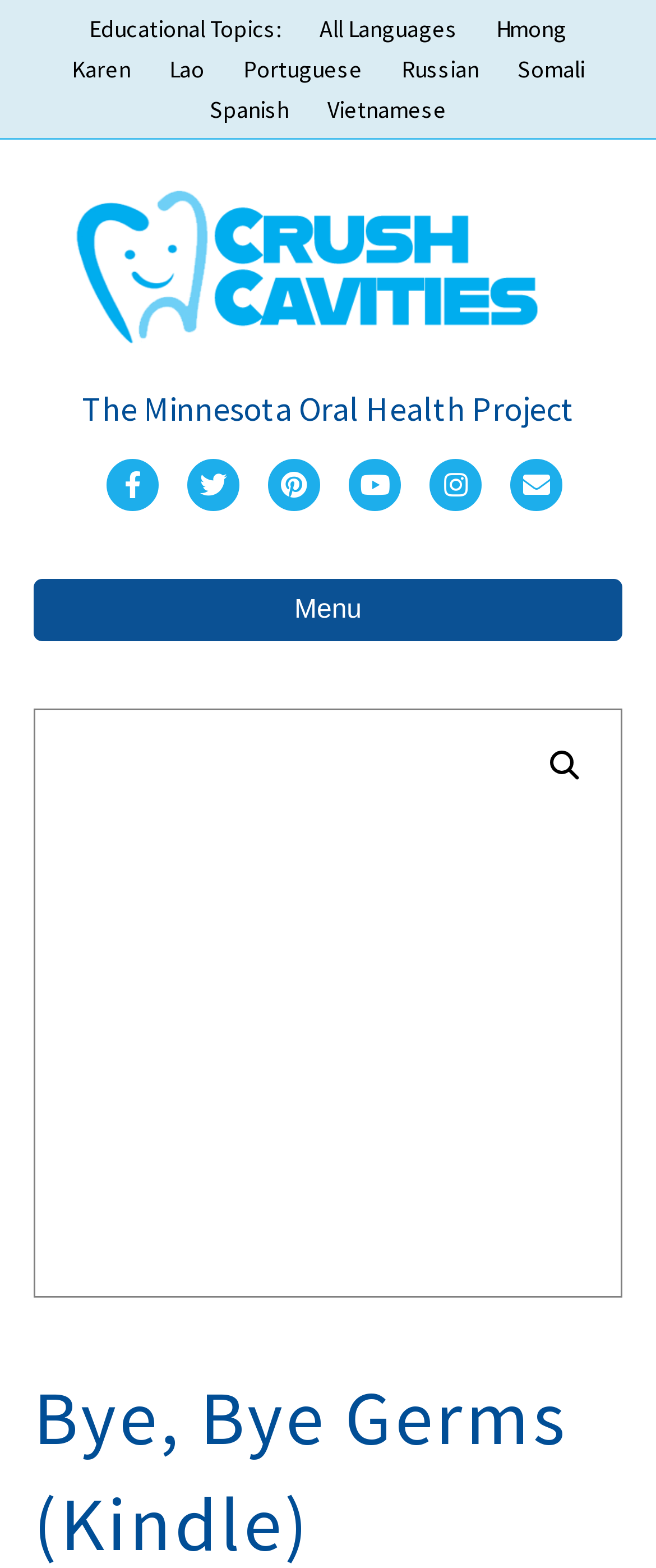Find the bounding box coordinates of the clickable region needed to perform the following instruction: "Select language". The coordinates should be provided as four float numbers between 0 and 1, i.e., [left, top, right, bottom].

[0.462, 0.005, 0.723, 0.031]